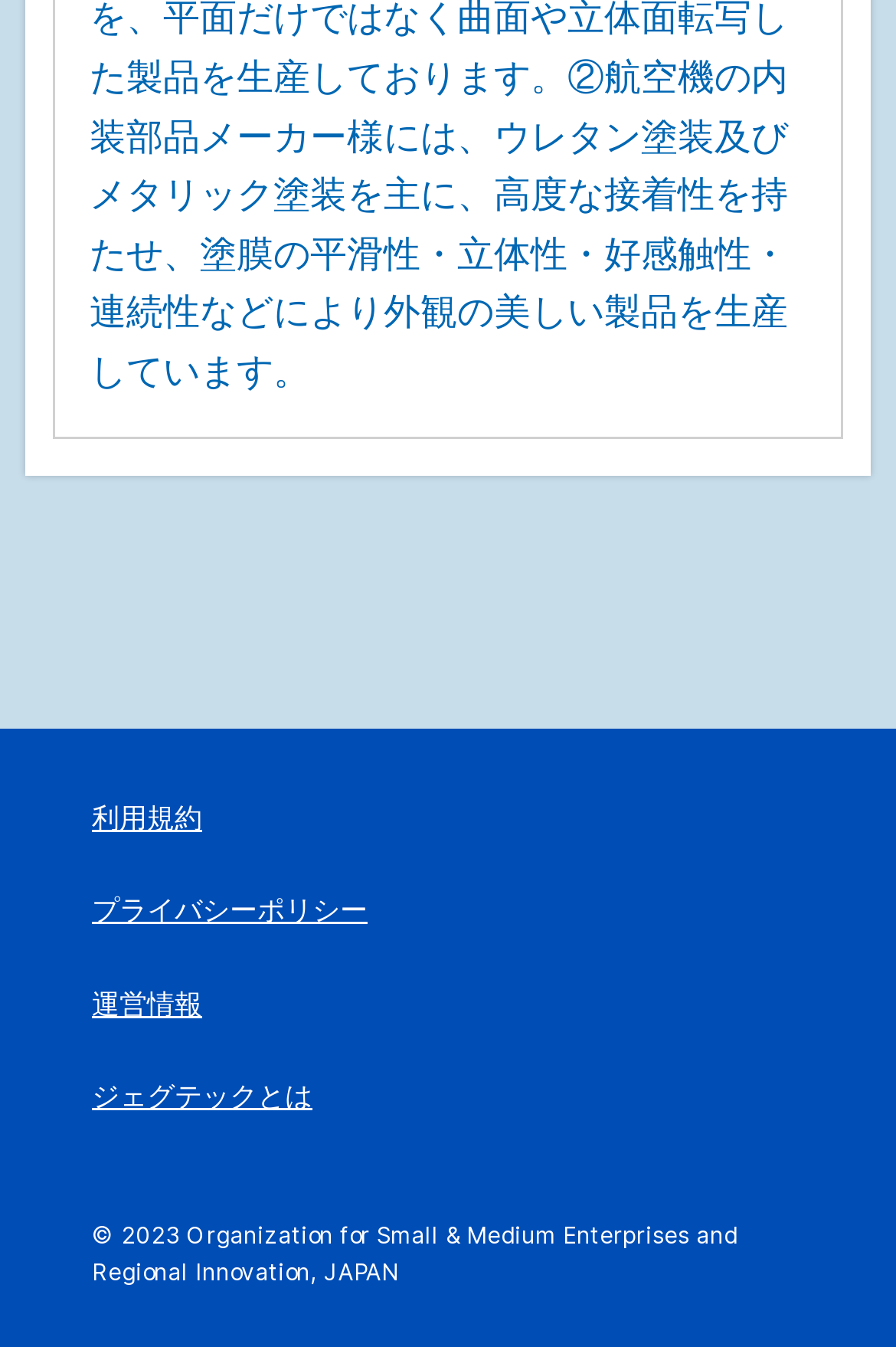Bounding box coordinates are to be given in the format (top-left x, top-left y, bottom-right x, bottom-right y). All values must be floating point numbers between 0 and 1. Provide the bounding box coordinate for the UI element described as: プライバシーポリシー

[0.103, 0.662, 0.41, 0.688]